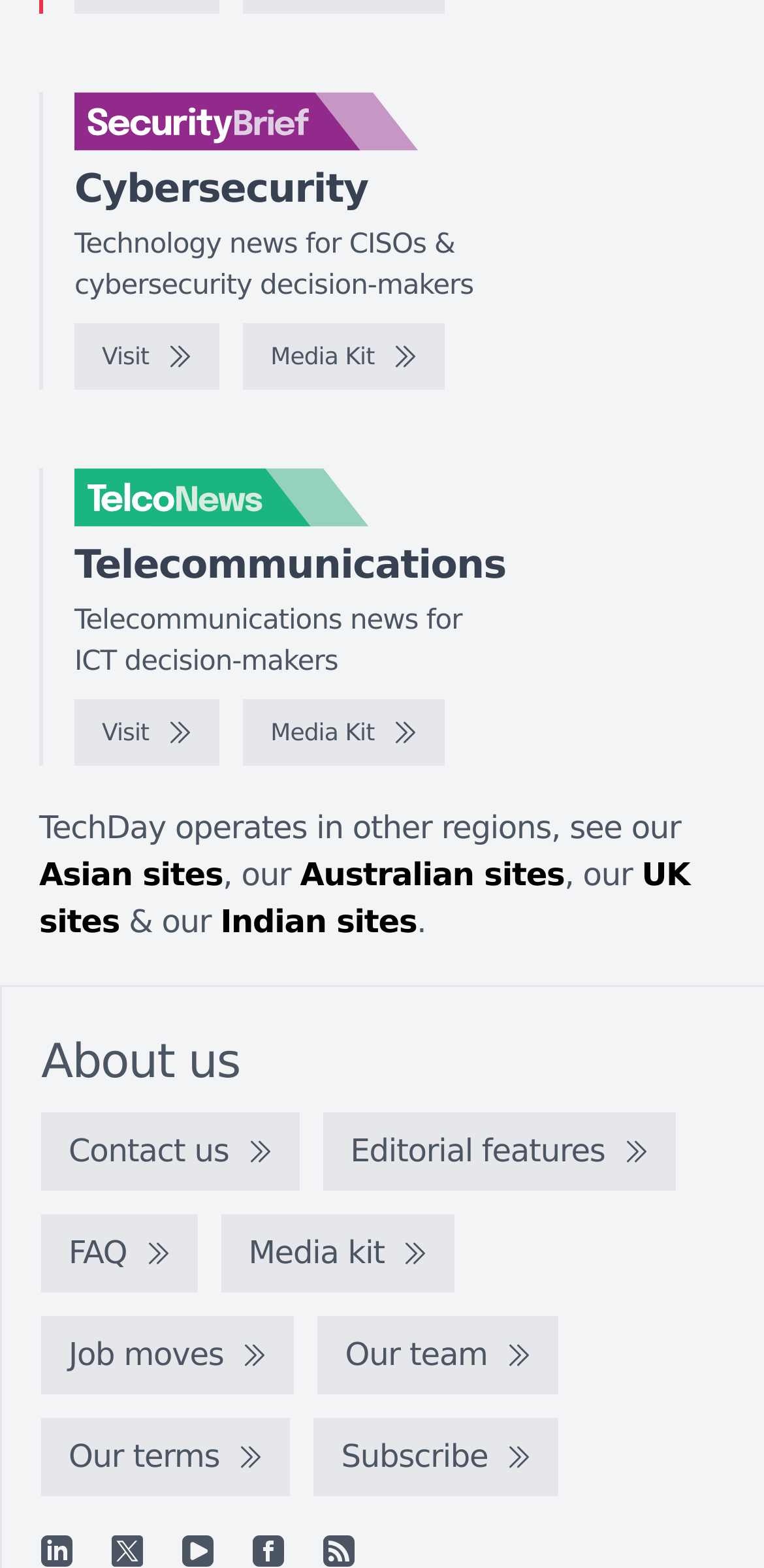What social media platforms are available for subscription?
Answer the question with a single word or phrase derived from the image.

LinkedIn, YouTube, Facebook